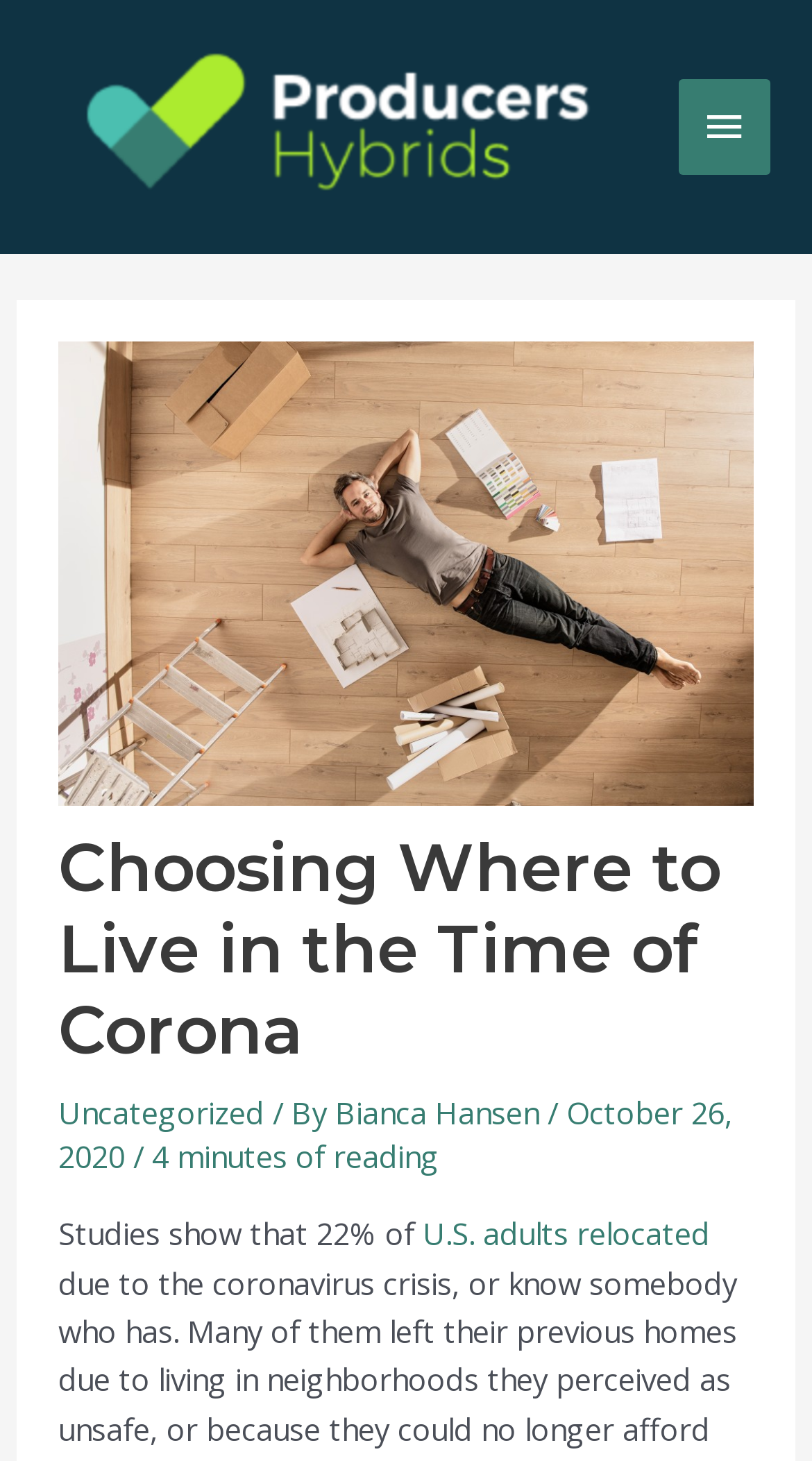Identify the bounding box coordinates for the UI element described by the following text: "U.S. adults relocated". Provide the coordinates as four float numbers between 0 and 1, in the format [left, top, right, bottom].

[0.52, 0.83, 0.874, 0.858]